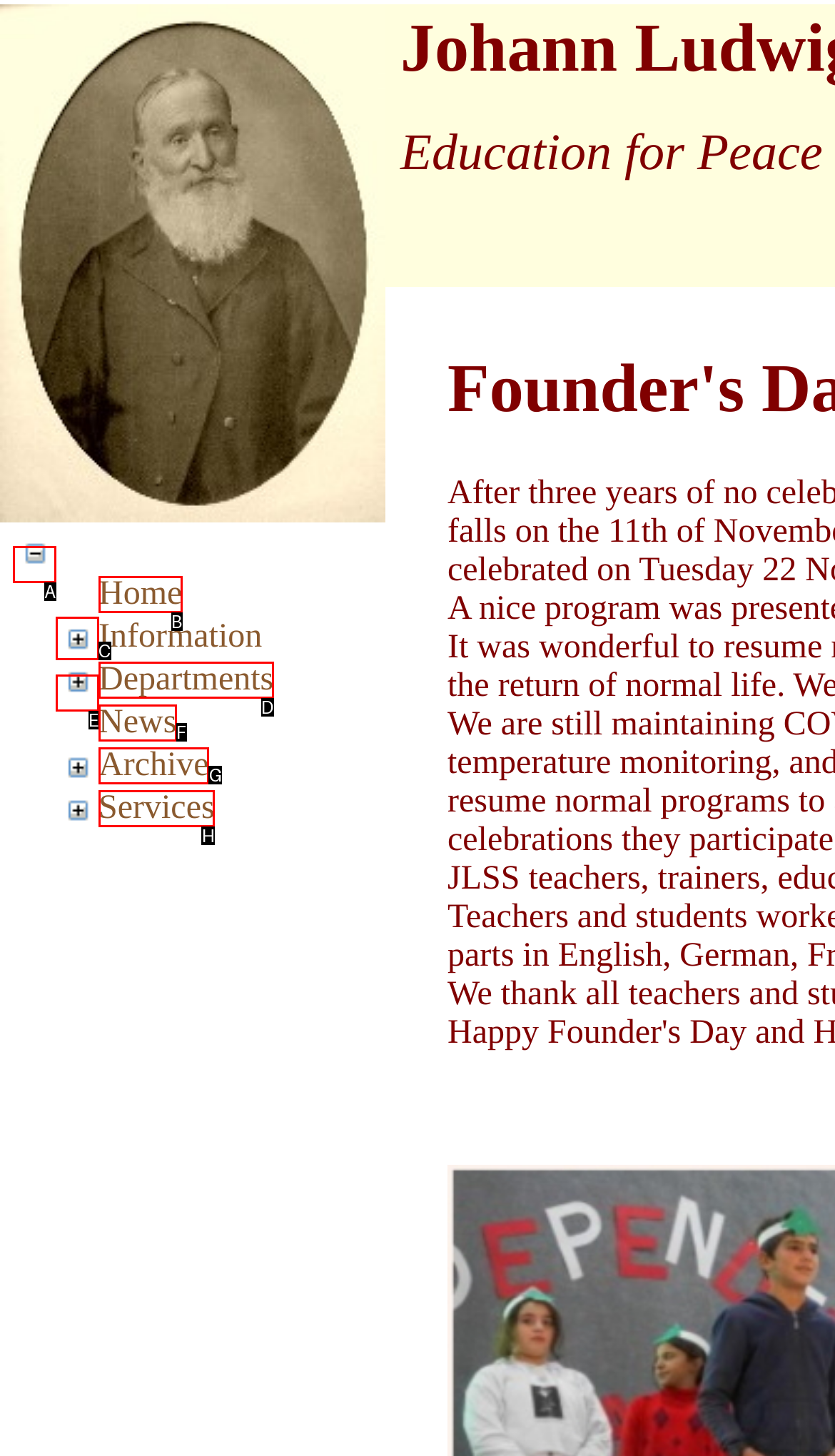To achieve the task: Expand Information, indicate the letter of the correct choice from the provided options.

C